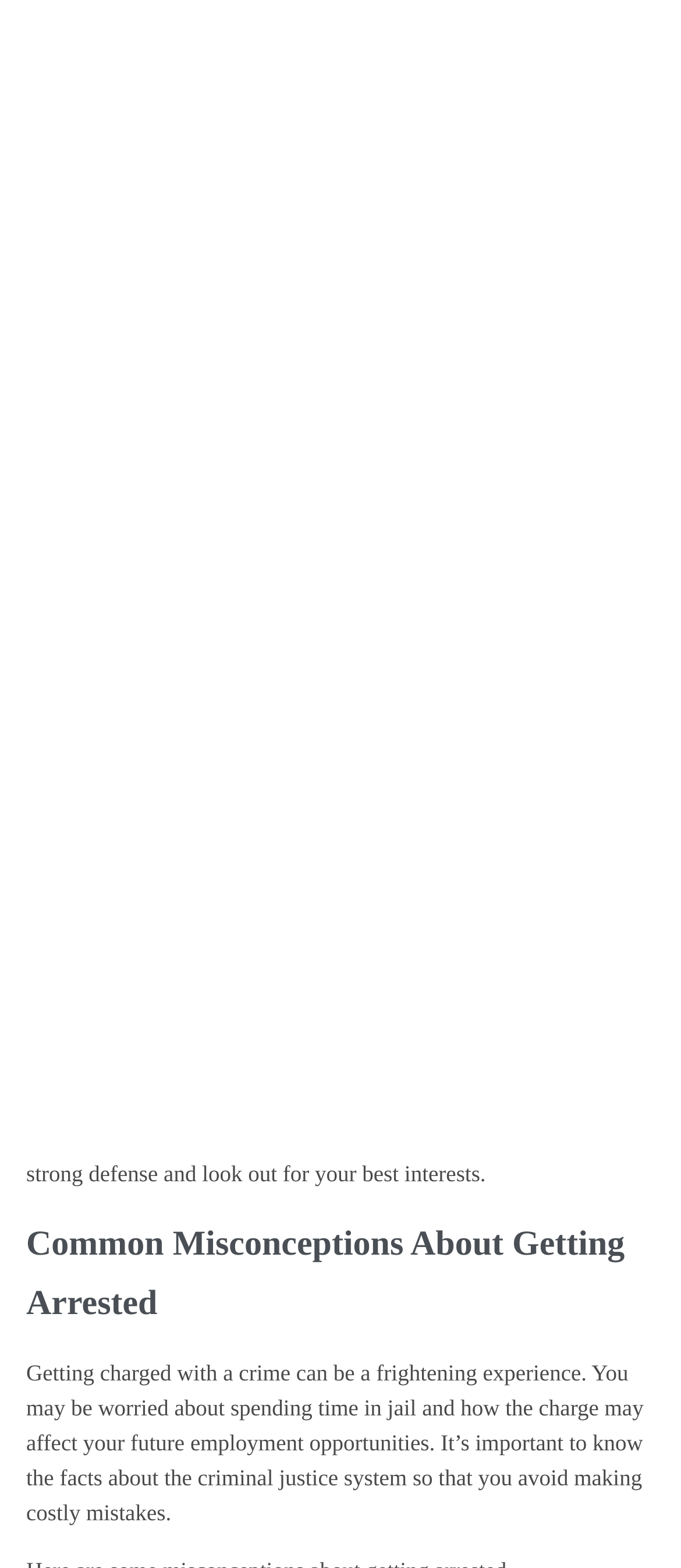Given the description: "title="Frederick J. Brynn, P.C."", determine the bounding box coordinates of the UI element. The coordinates should be formatted as four float numbers between 0 and 1, [left, top, right, bottom].

[0.179, 0.059, 0.487, 0.105]